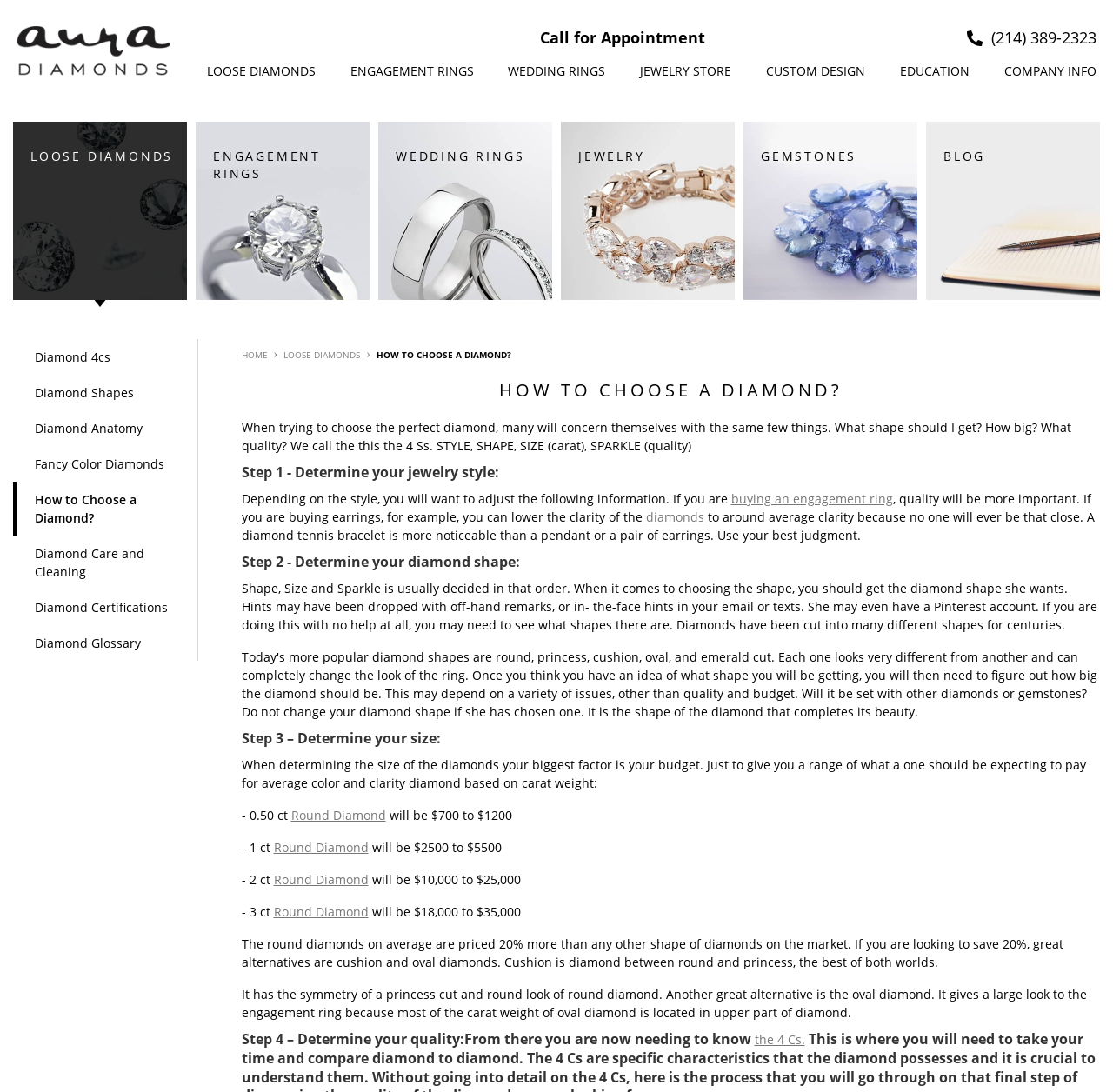Explain the contents of the webpage comprehensively.

This webpage is about choosing a diamond, specifically guiding users through the process of selecting the perfect diamond. At the top, there is a navigation bar with links to various sections, including "Wholesale Diamonds and Engagement Rings Dallas", "LOOSE DIAMONDS", "ENGAGEMENT RINGS", "WEDDING RINGS", "JEWELRY STORE", "CUSTOM DESIGN", "EDUCATION", and "COMPANY INFO". 

Below the navigation bar, there is a section dedicated to explaining how to choose a diamond. The guide is divided into three steps: determining jewelry style, determining diamond shape, and determining size. 

In the first step, the webpage advises users to consider their jewelry style, as it affects the quality of the diamond they should choose. For instance, if buying an engagement ring, quality is more important, while for earrings, clarity can be lower. 

The second step involves determining the diamond shape, with the webpage suggesting that users should choose the shape their partner wants. It also provides information about different diamond shapes, including round, cushion, and oval diamonds. 

In the third step, the webpage discusses determining the size of the diamond, which is largely dependent on the user's budget. It provides a price range for diamonds of different carat weights, from 0.50 ct to 3 ct, and suggests that round diamonds are priced 20% more than other shapes. The webpage also recommends cushion and oval diamonds as alternatives to round diamonds.